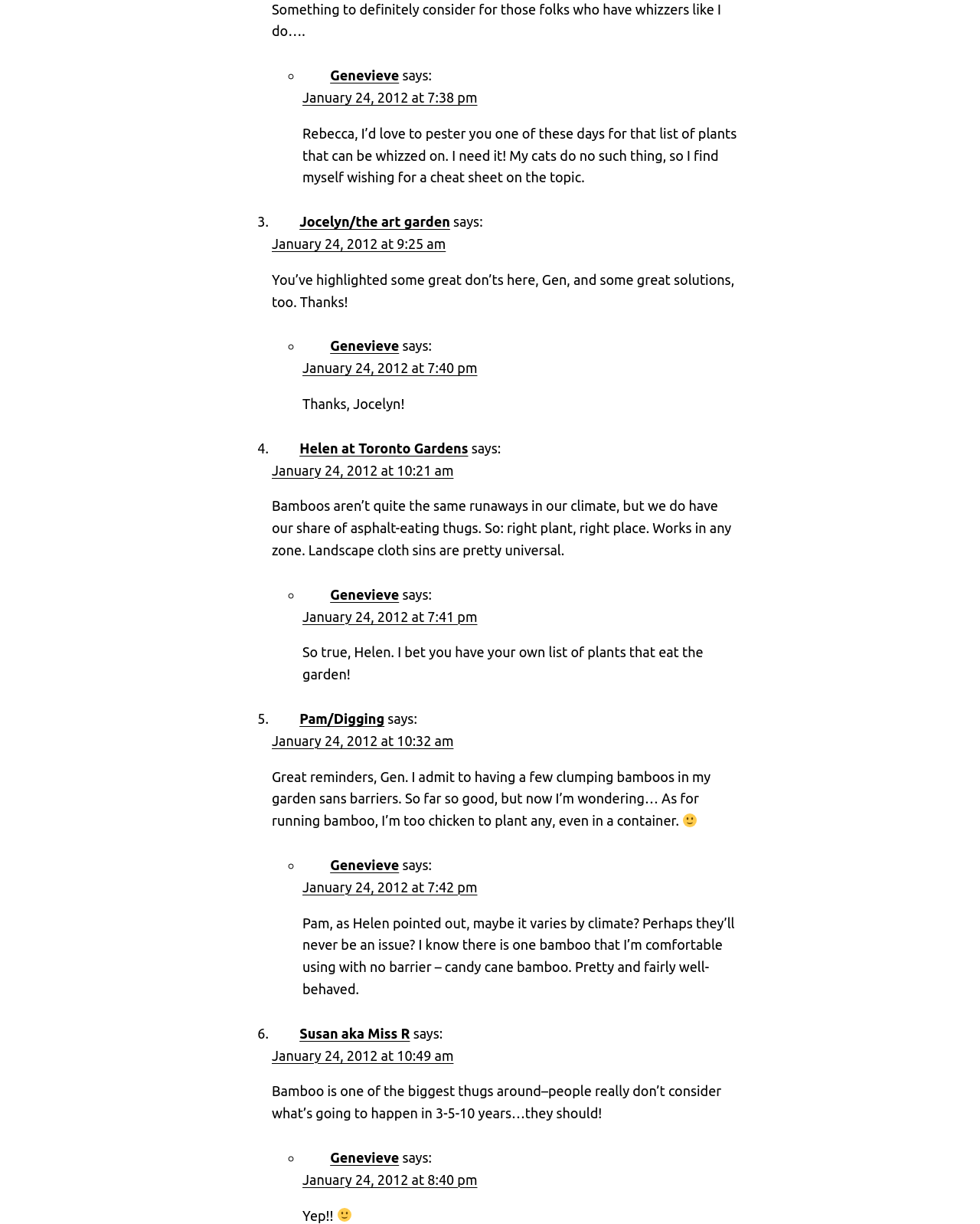Please identify the bounding box coordinates of where to click in order to follow the instruction: "Click on the link 'Jocelyn/the art garden'".

[0.306, 0.175, 0.459, 0.187]